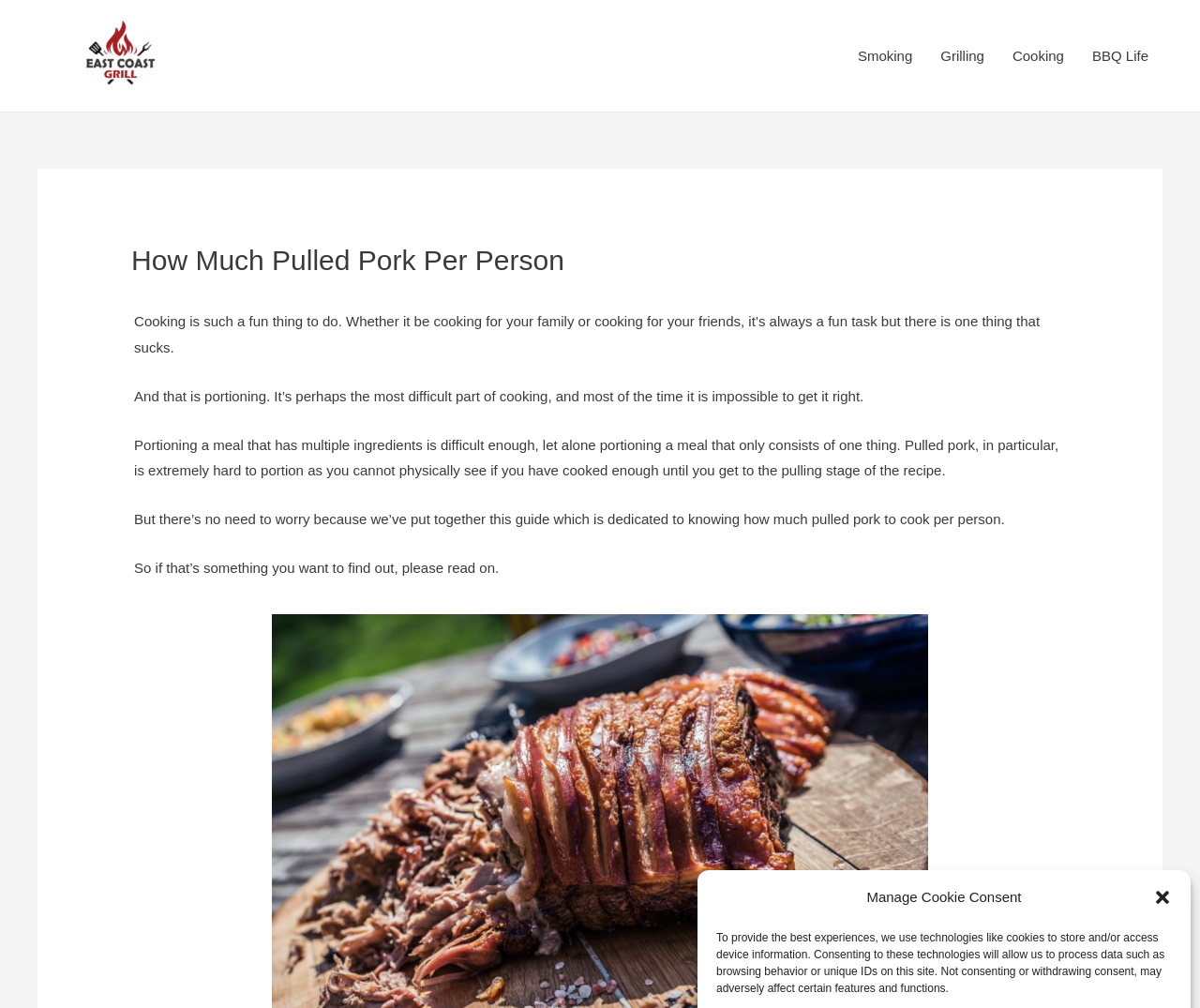What is the specific challenge with pulled pork?
Answer the question with a detailed explanation, including all necessary information.

The specific challenge with pulled pork is that it's hard to determine if enough is cooked until the pulling stage of the recipe, as stated in the sentence 'Pulled pork, in particular, is extremely hard to portion as you cannot physically see if you have cooked enough until you get to the pulling stage of the recipe.'